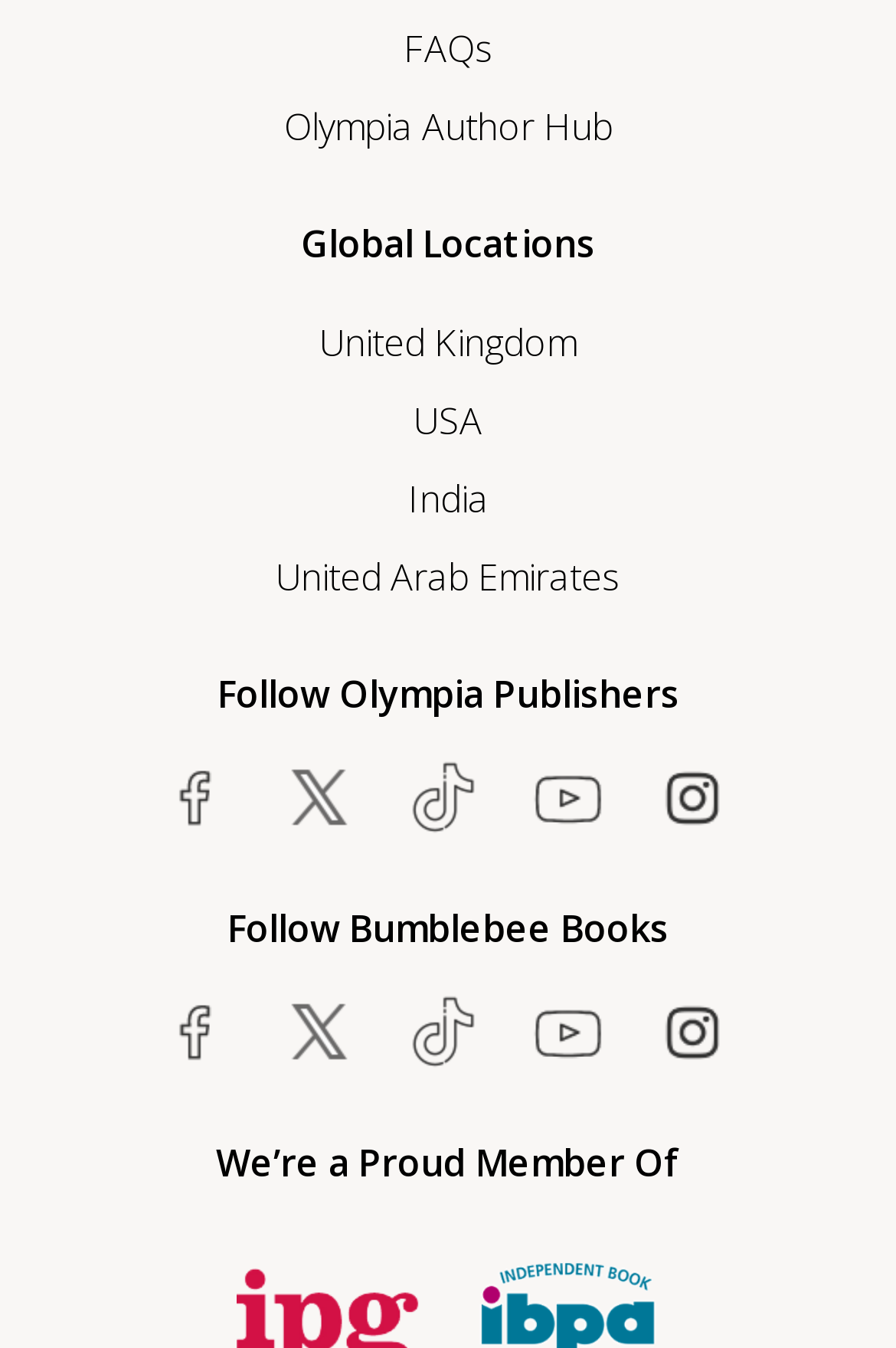Pinpoint the bounding box coordinates of the clickable element needed to complete the instruction: "View We’re a Proud Member Of". The coordinates should be provided as four float numbers between 0 and 1: [left, top, right, bottom].

[0.006, 0.844, 0.994, 0.881]